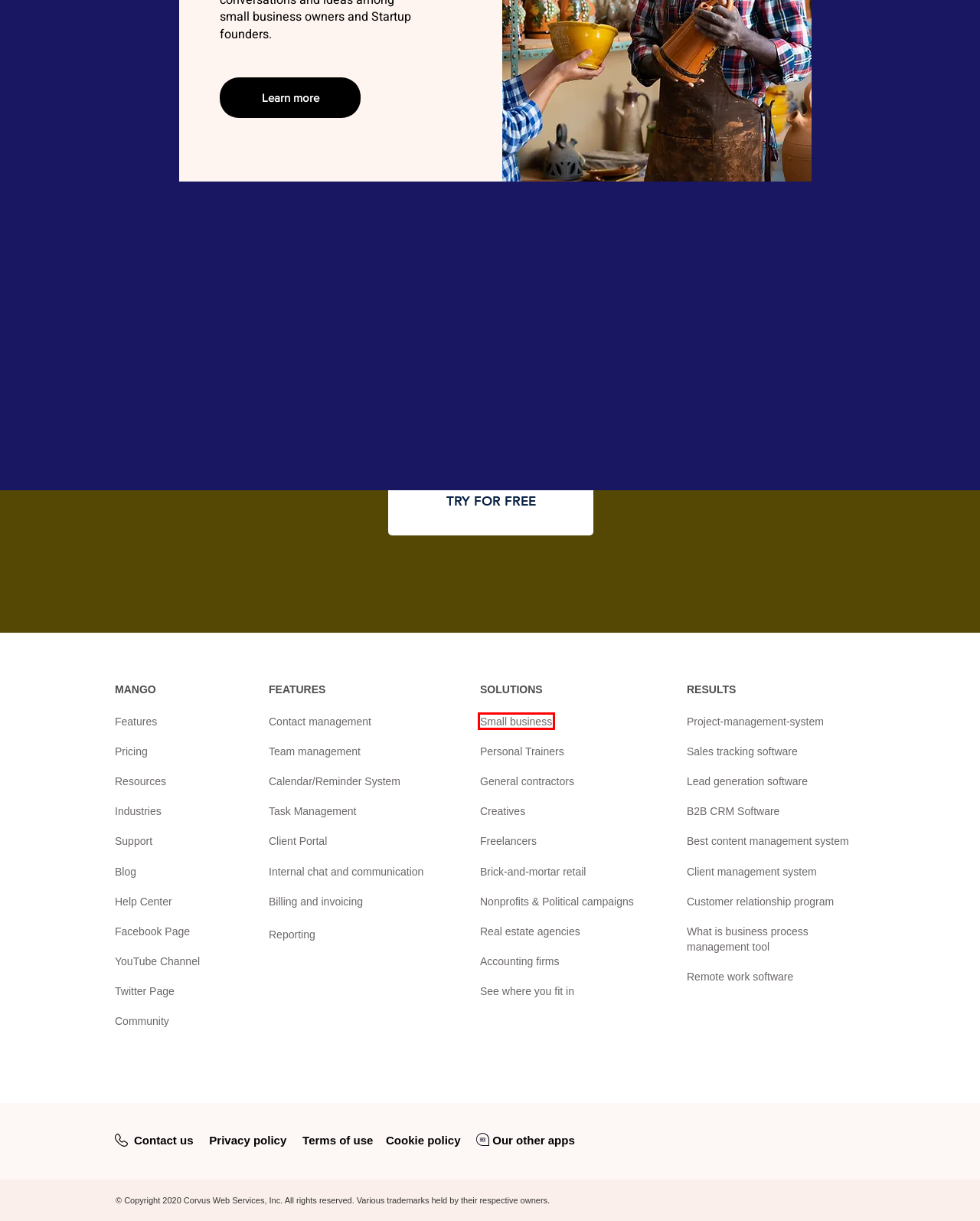Analyze the webpage screenshot with a red bounding box highlighting a UI element. Select the description that best matches the new webpage after clicking the highlighted element. Here are the options:
A. Project Management for Creative Teams | Try For Free | MangoCRM
B. Best CRM software for Small Retailers $9/mo. Add Unlimited users - MangoCRM
C. Privacy Policy of MangoCRM
D. Best CRMs for Accountants & bookkeepers | Unlimited users for $9 per month | Try
E. Contact management software for small business | $9/mo. Unlimited users
F. Feature highlight: Finding new business contacts
G. Terms and Conditions of MangoCRM
H. Customer Access | MangoCRM | Try For Free

E